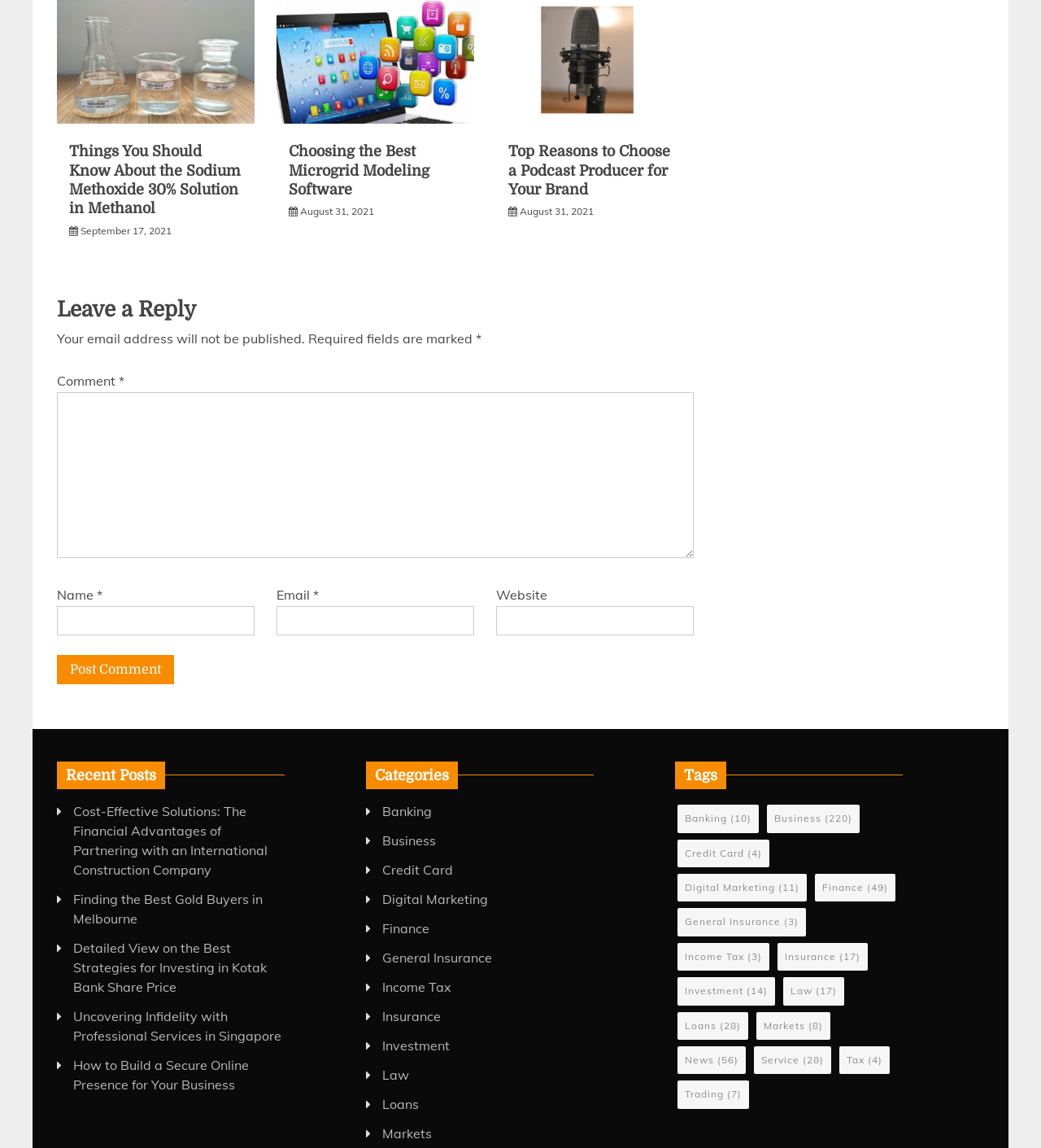Analyze the image and answer the question with as much detail as possible: 
How many recent posts are listed?

There are 6 recent posts listed, which can be counted from the links 'Cost-Effective Solutions: The Financial Advantages of Partnering with an International Construction Company', 'Finding the Best Gold Buyers in Melbourne', 'Detailed View on the Best Strategies for Investing in Kotak Bank Share Price', 'Uncovering Infidelity with Professional Services in Singapore', 'How to Build a Secure Online Presence for Your Business', and their corresponding links.